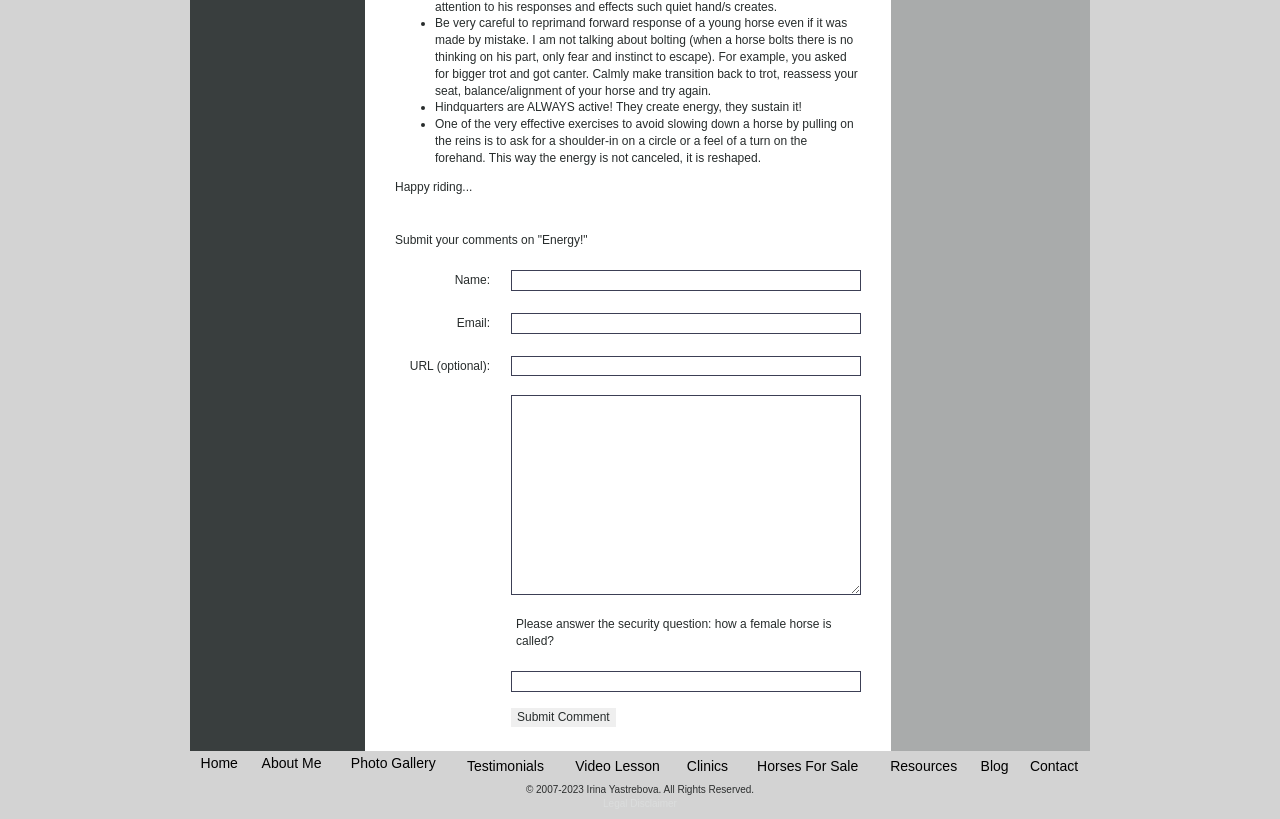Specify the bounding box coordinates of the element's area that should be clicked to execute the given instruction: "Click on the Home link". The coordinates should be four float numbers between 0 and 1, i.e., [left, top, right, bottom].

[0.157, 0.921, 0.186, 0.941]